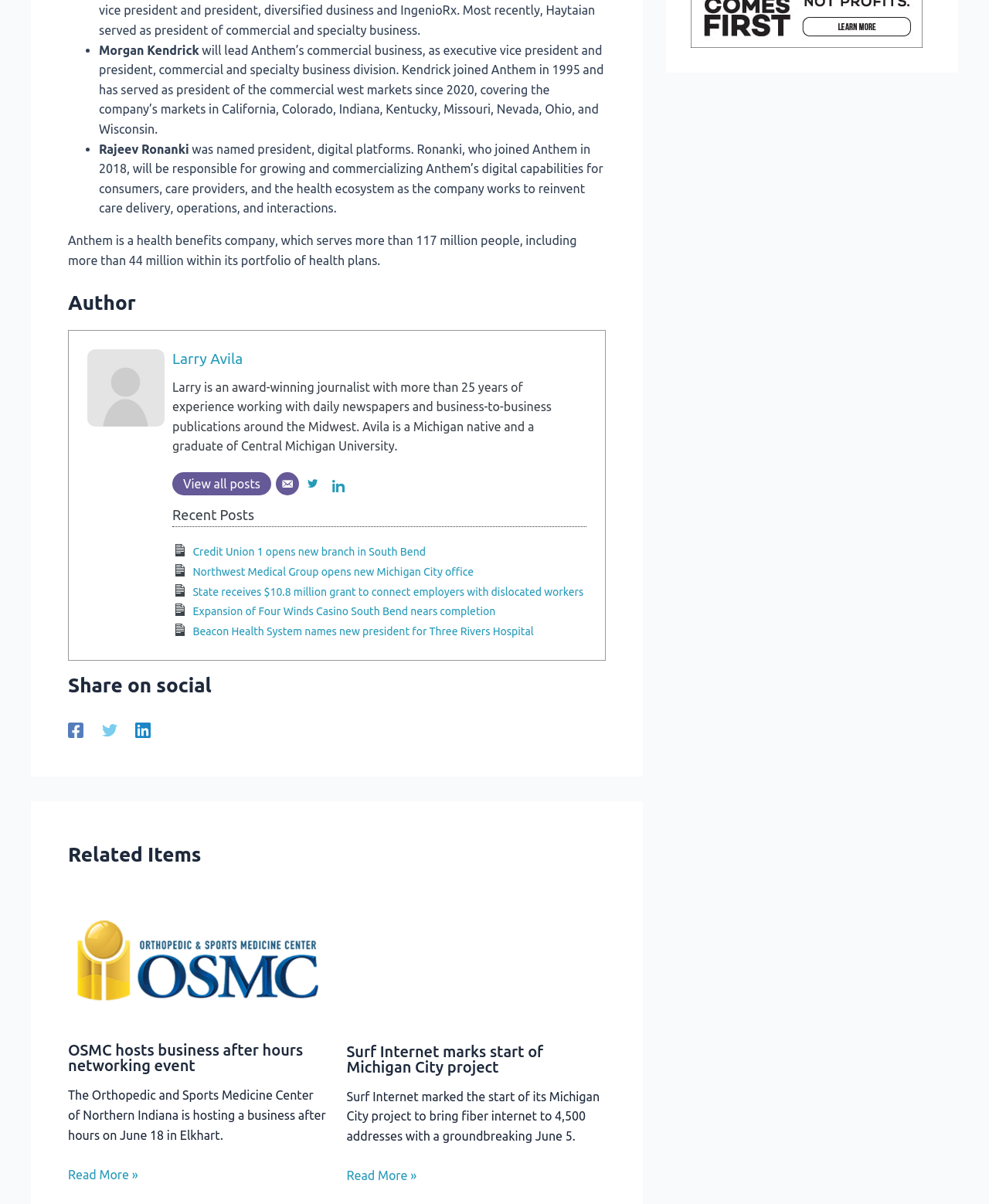Please determine the bounding box coordinates of the element to click in order to execute the following instruction: "Read more about OSMC hosts business after hours networking event". The coordinates should be four float numbers between 0 and 1, specified as [left, top, right, bottom].

[0.069, 0.865, 0.306, 0.892]